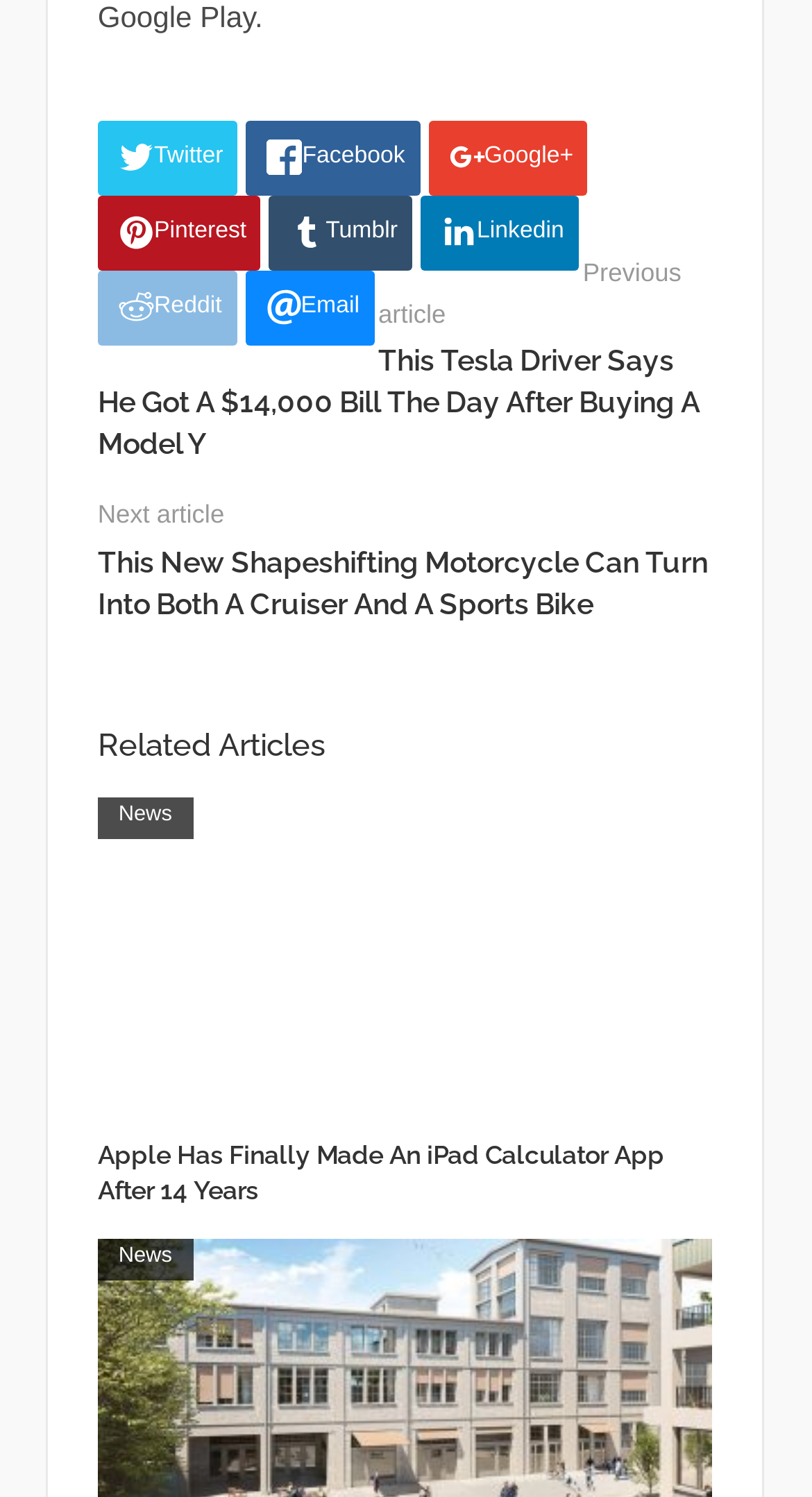Identify the bounding box coordinates for the element you need to click to achieve the following task: "Share on Twitter". The coordinates must be four float values ranging from 0 to 1, formatted as [left, top, right, bottom].

[0.121, 0.081, 0.293, 0.131]